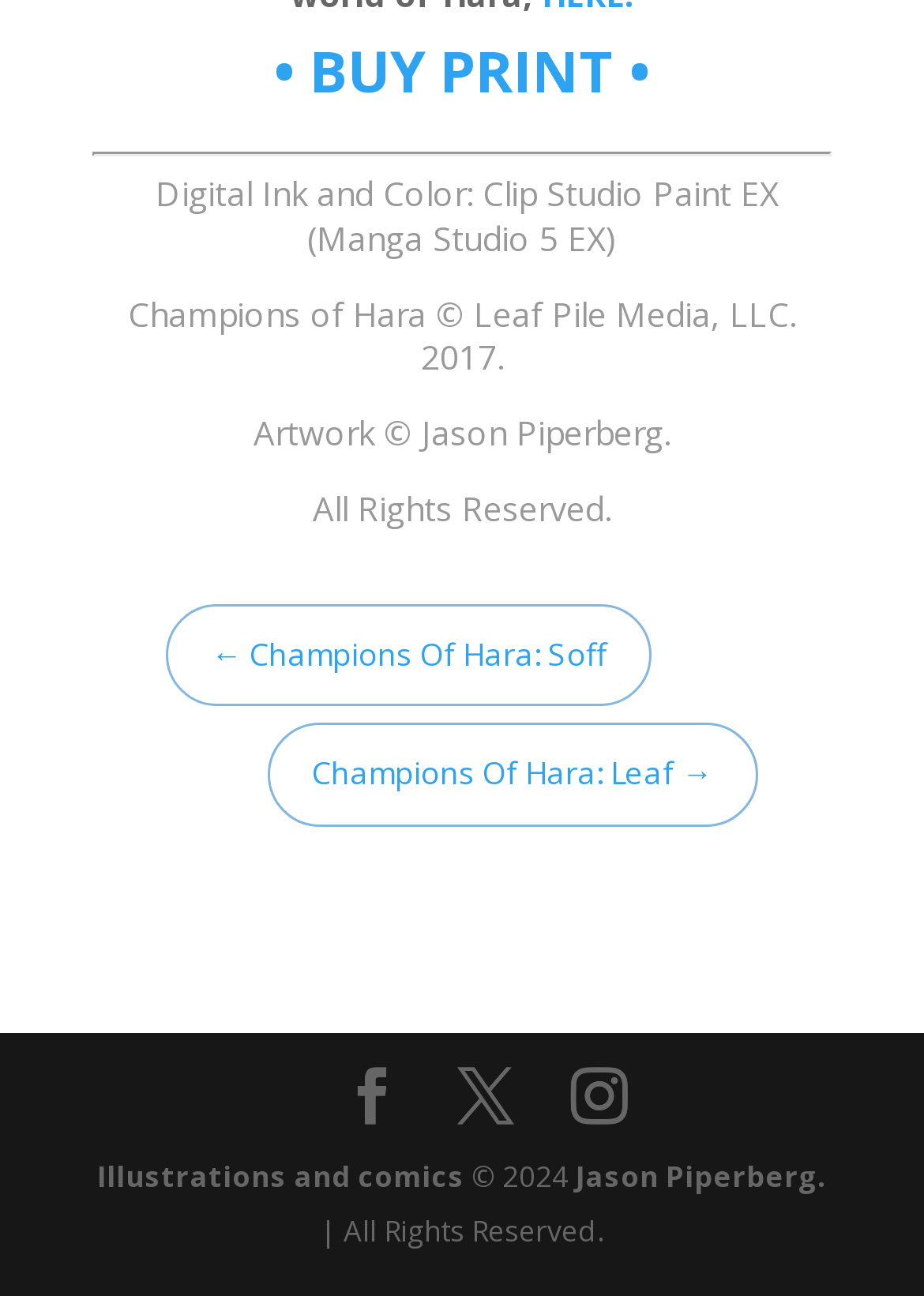What is the name of the artwork?
Please provide a full and detailed response to the question.

The name of the artwork can be found in the StaticText element with the text 'Digital Ink and Color: Clip Studio Paint EX (Manga Studio 5 EX)' which is located above the copyright information. The artwork name is 'Champions of Hara'.